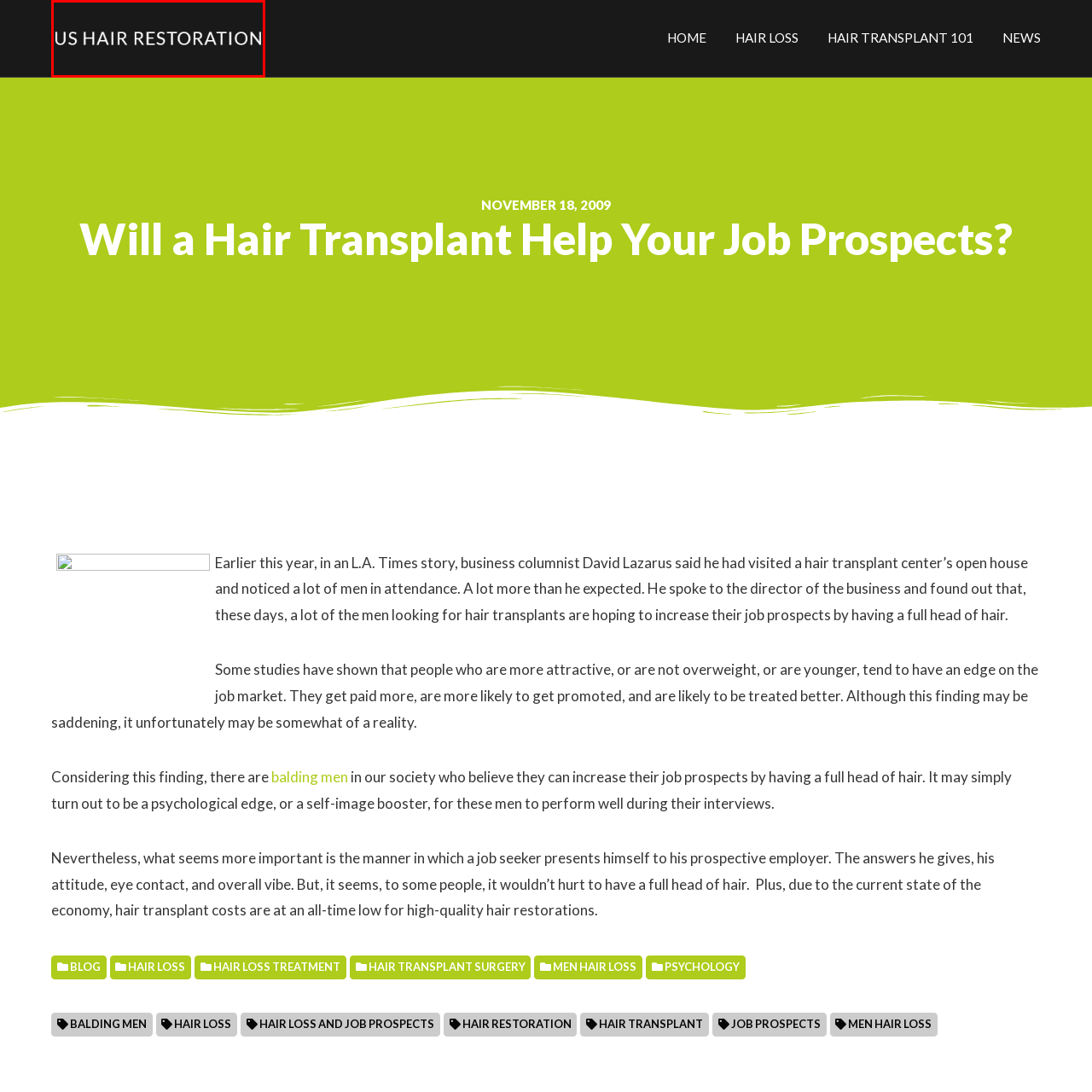What kind of approach does the logo's design suggest?
Please closely examine the image within the red bounding box and provide a detailed answer based on the visual information.

The logo's minimalist design suggests a professional and contemporary approach, aligning with the website's theme of offering solutions to those seeking hair transplants and related treatments.